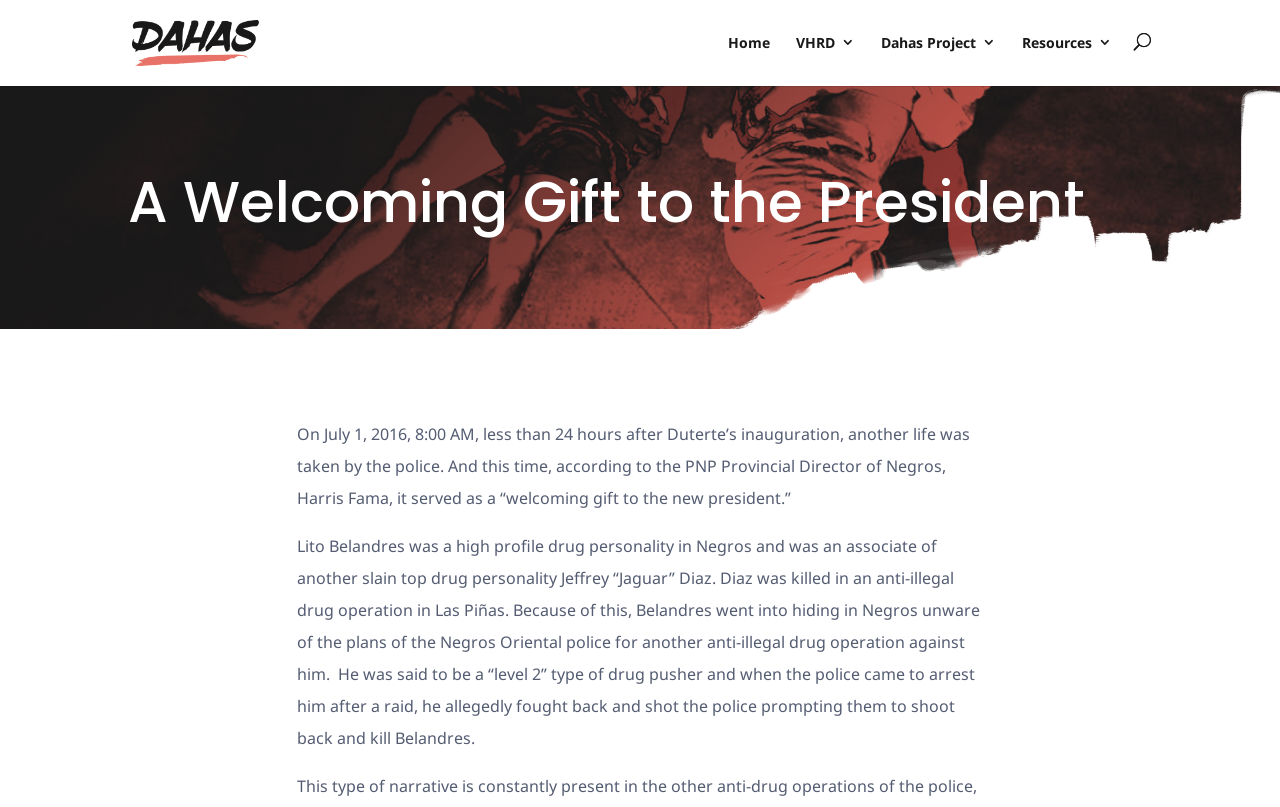What is the name of the person killed by the police?
Examine the webpage screenshot and provide an in-depth answer to the question.

According to the text, Lito Belandres was a high-profile drug personality in Negros who was killed by the police in an anti-illegal drug operation.